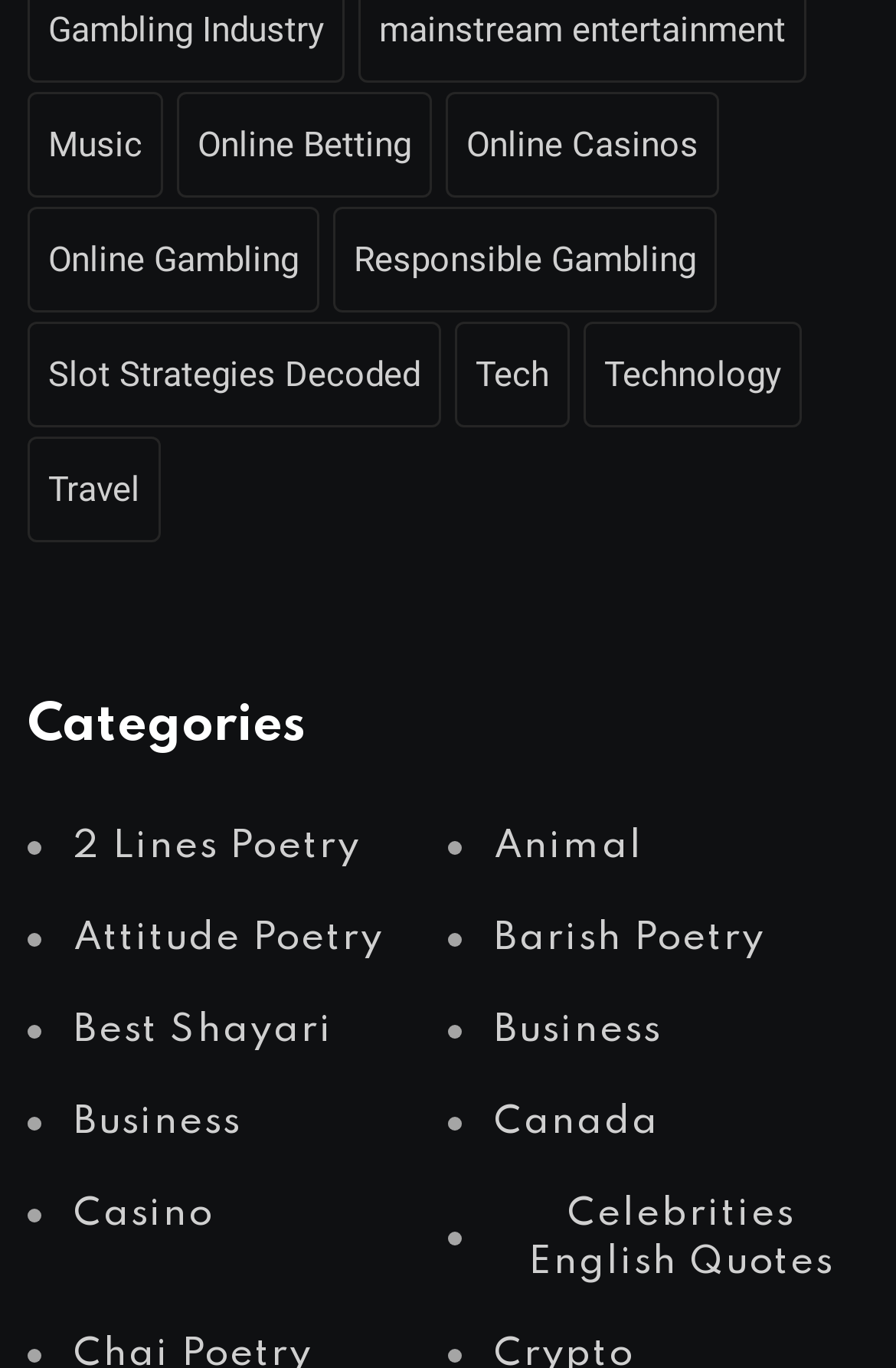Find the bounding box coordinates of the clickable area that will achieve the following instruction: "Click on Music category".

[0.031, 0.068, 0.182, 0.145]